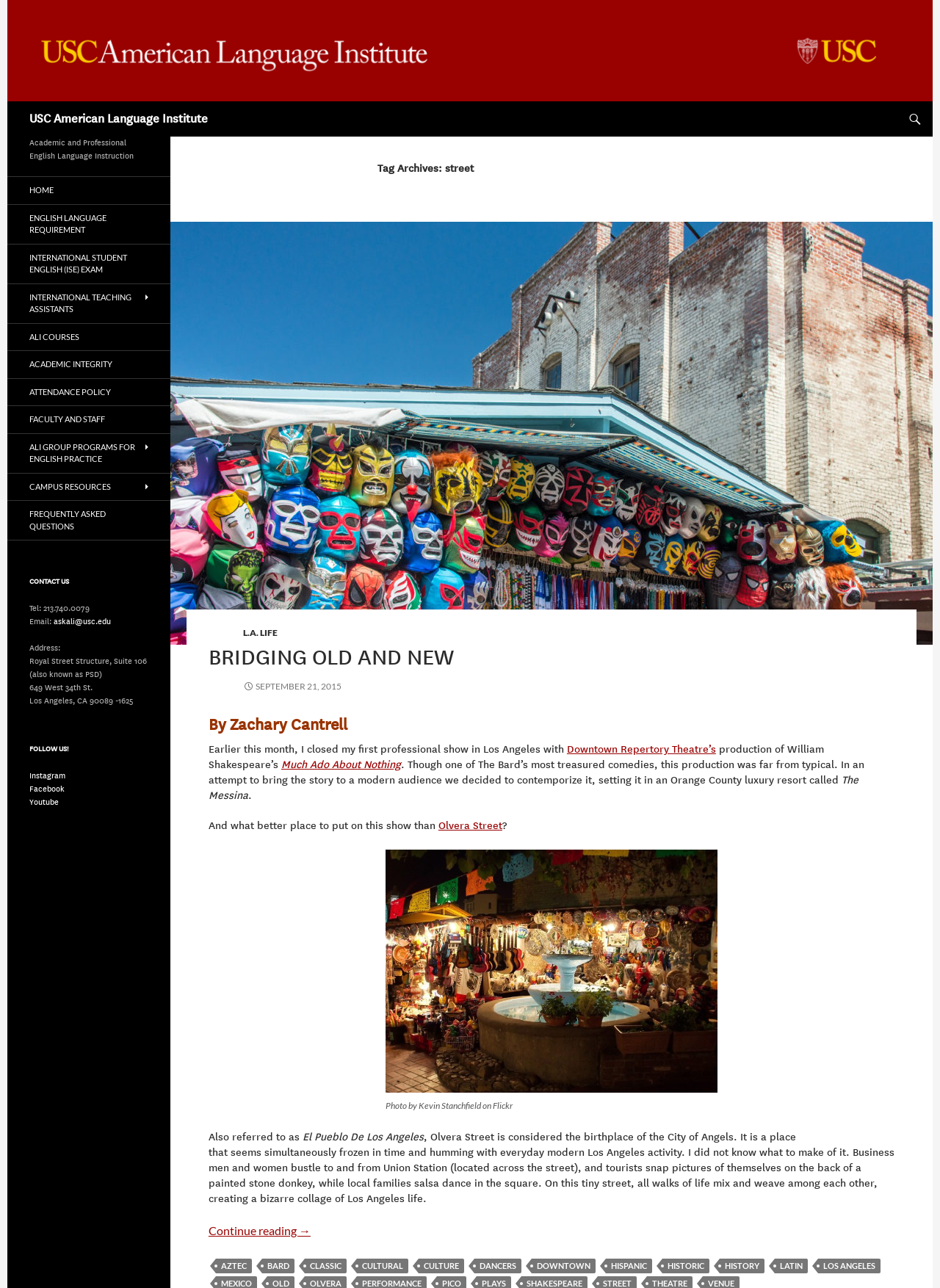Show the bounding box coordinates of the element that should be clicked to complete the task: "Click the 'Log in' link".

None